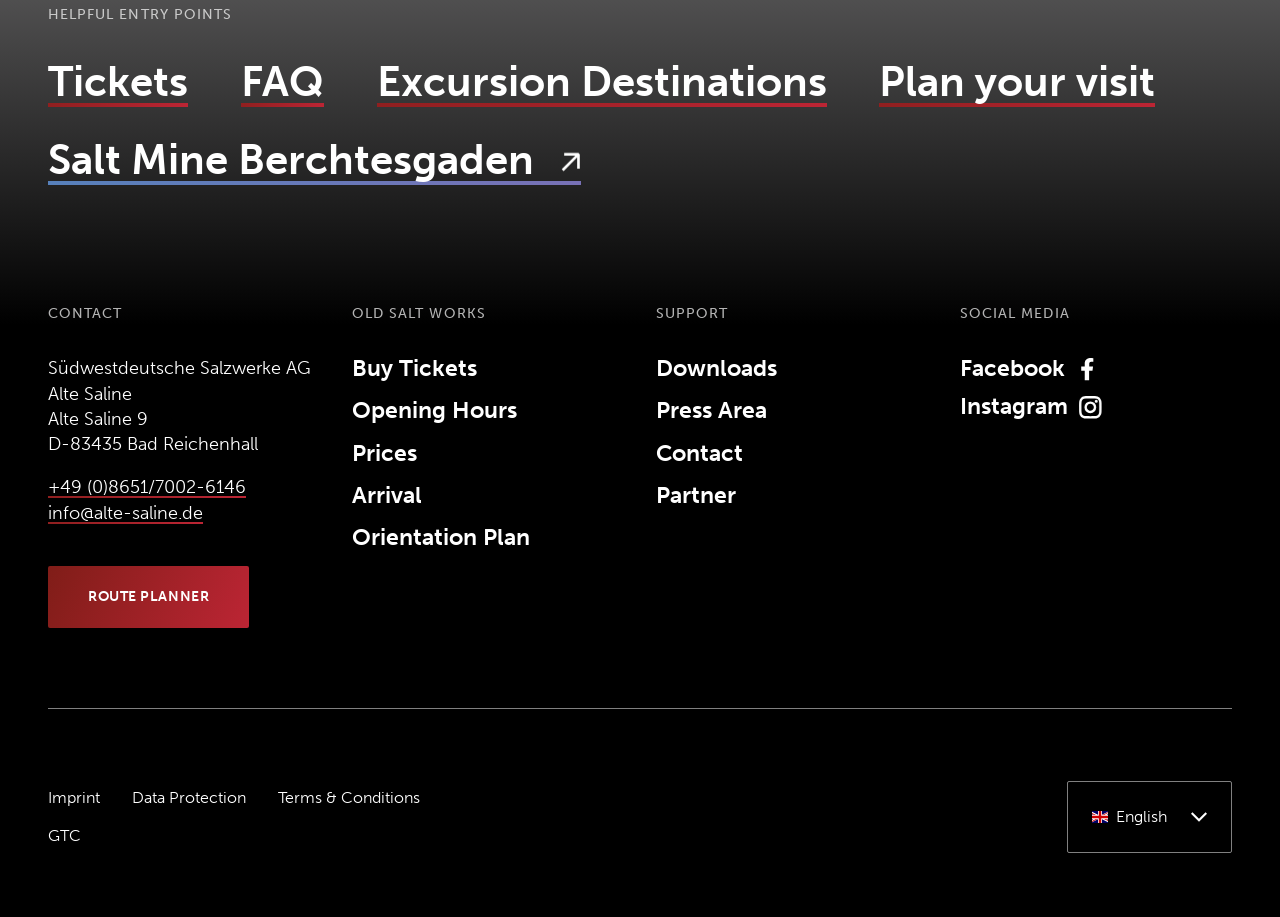Please identify the bounding box coordinates of the clickable element to fulfill the following instruction: "Buy Tickets". The coordinates should be four float numbers between 0 and 1, i.e., [left, top, right, bottom].

[0.275, 0.387, 0.373, 0.417]